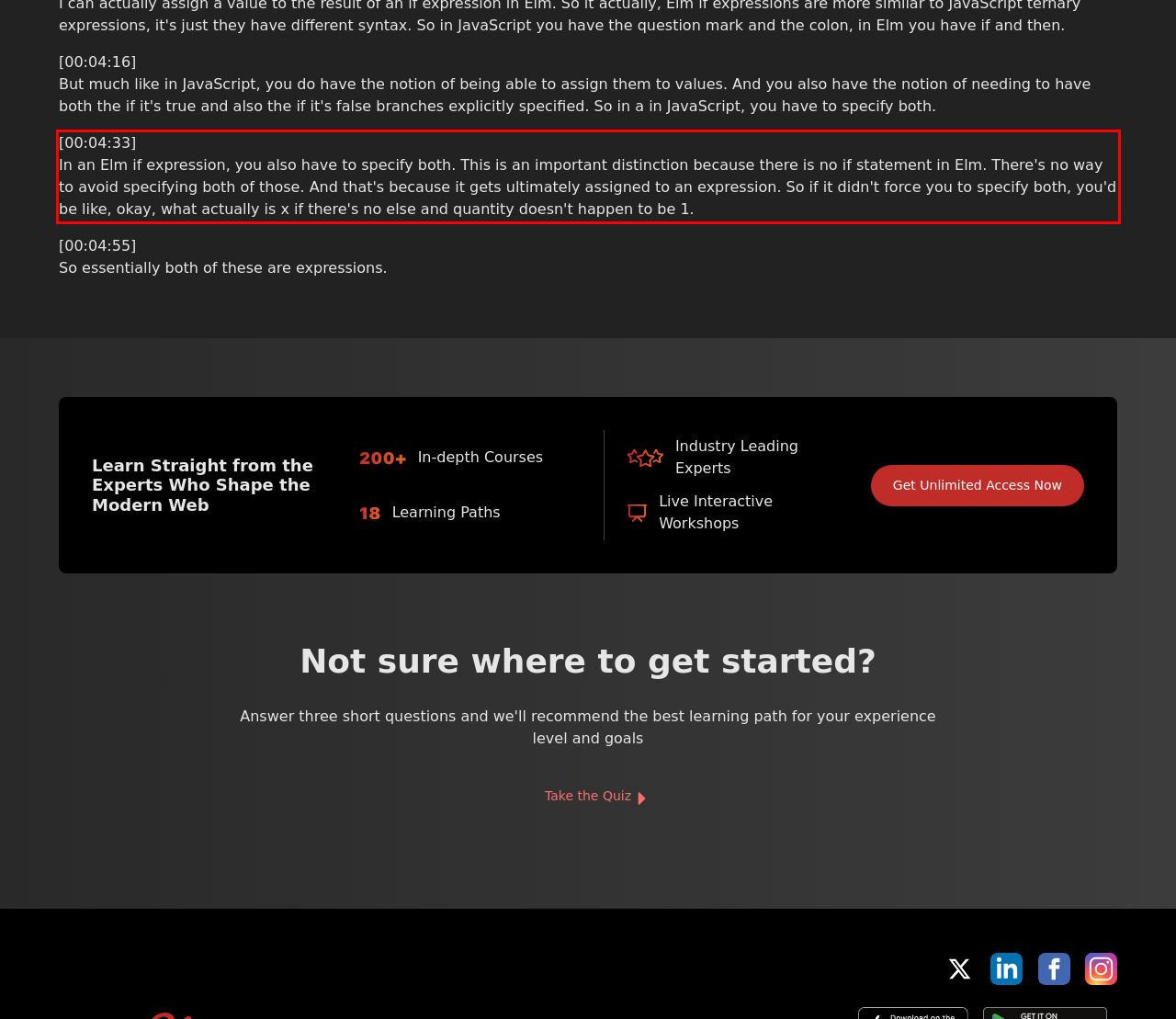View the screenshot of the webpage and identify the UI element surrounded by a red bounding box. Extract the text contained within this red bounding box.

[00:04:33] In an Elm if expression, you also have to specify both. This is an important distinction because there is no if statement in Elm. There's no way to avoid specifying both of those. And that's because it gets ultimately assigned to an expression. So if it didn't force you to specify both, you'd be like, okay, what actually is x if there's no else and quantity doesn't happen to be 1.